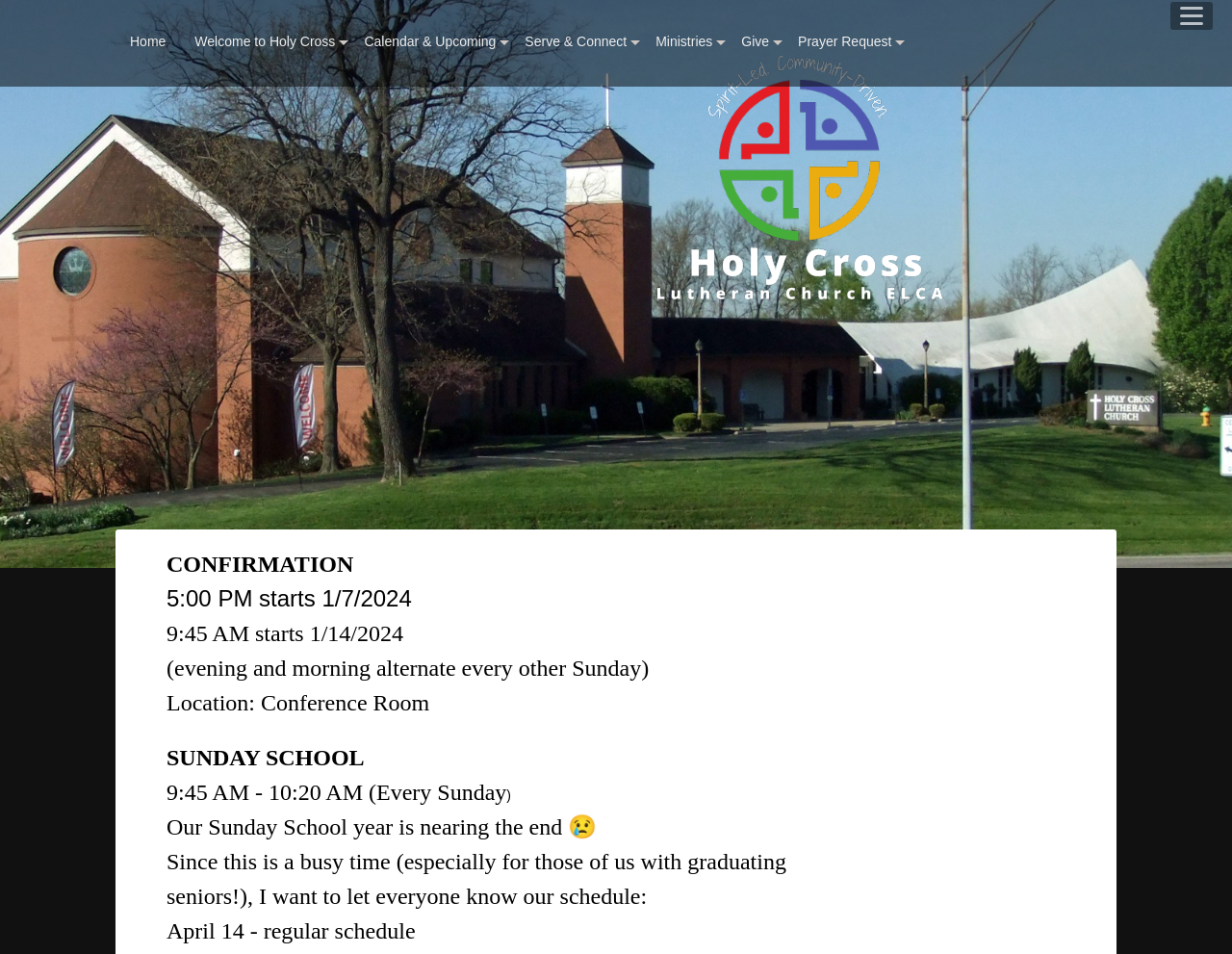What time is the Sunday School?
Provide a thorough and detailed answer to the question.

The time of the Sunday School can be found in the StaticText element with the text '9:45 AM - 10:20 AM (Every Sunday'. This text is located within the image element with the description 'Holy Cross Lutheran Church ELCA Logo'.